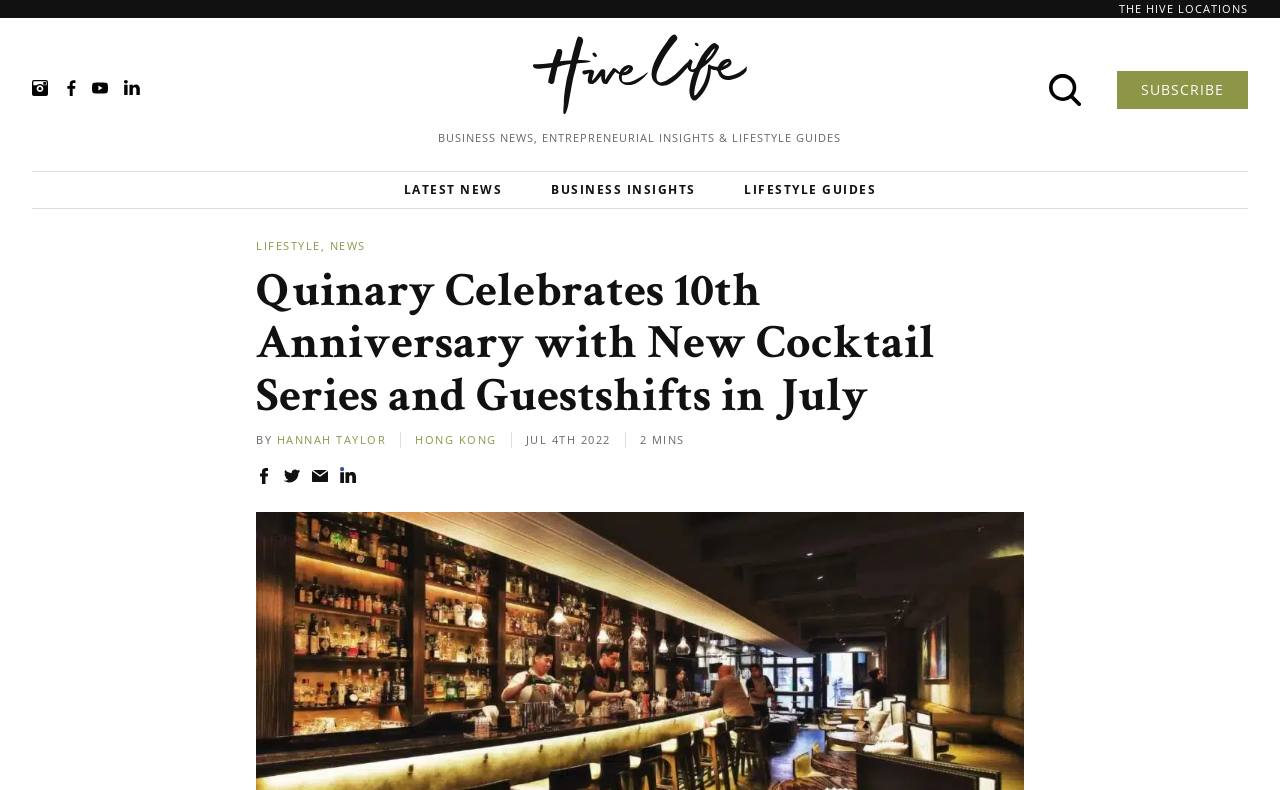Identify the bounding box of the HTML element described as: "alt="Email to someone" title="Email"".

[0.244, 0.579, 0.266, 0.607]